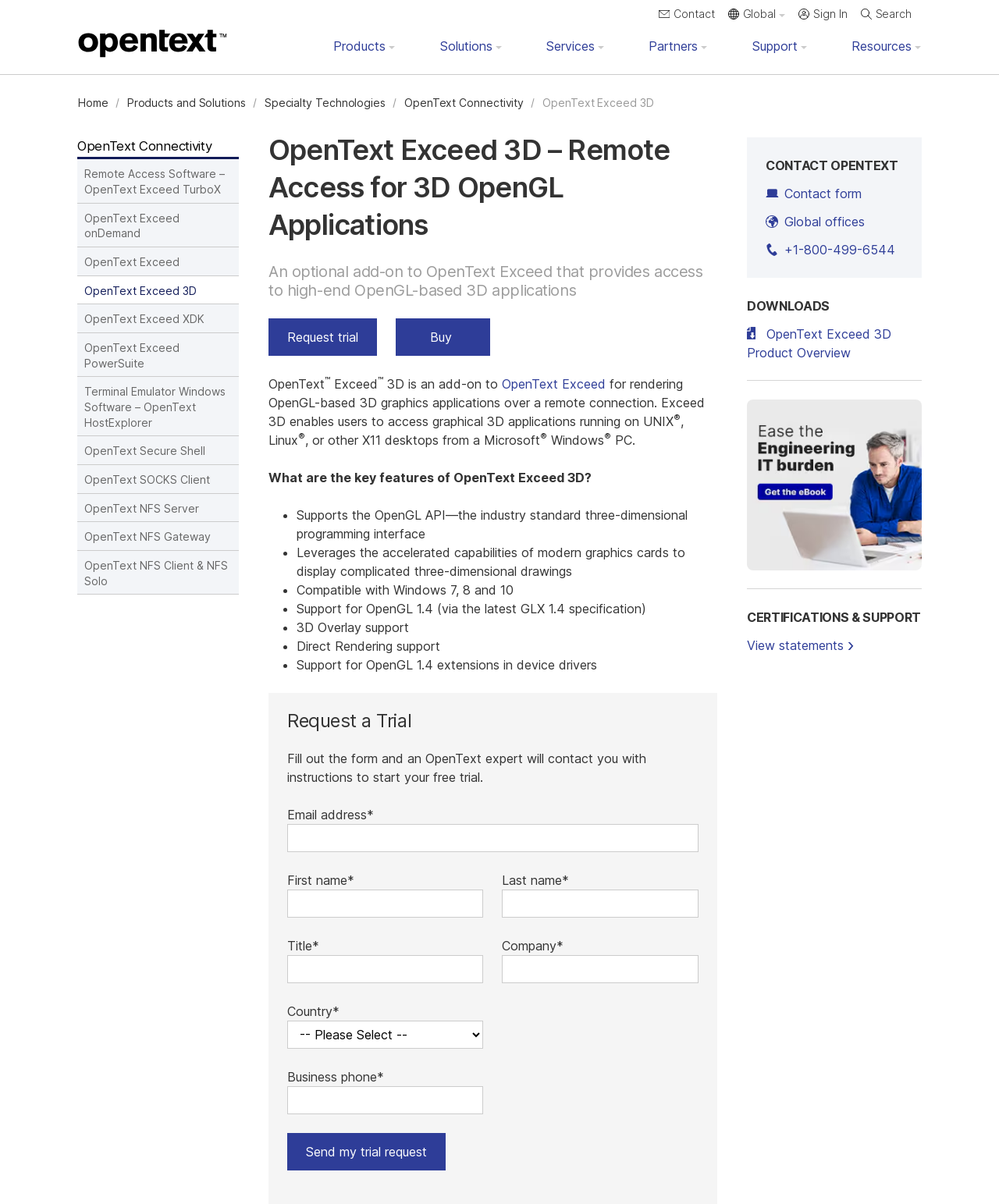Pinpoint the bounding box coordinates of the clickable area needed to execute the instruction: "Click on the 'OpenText Exceed' link". The coordinates should be specified as four float numbers between 0 and 1, i.e., [left, top, right, bottom].

[0.502, 0.312, 0.606, 0.325]